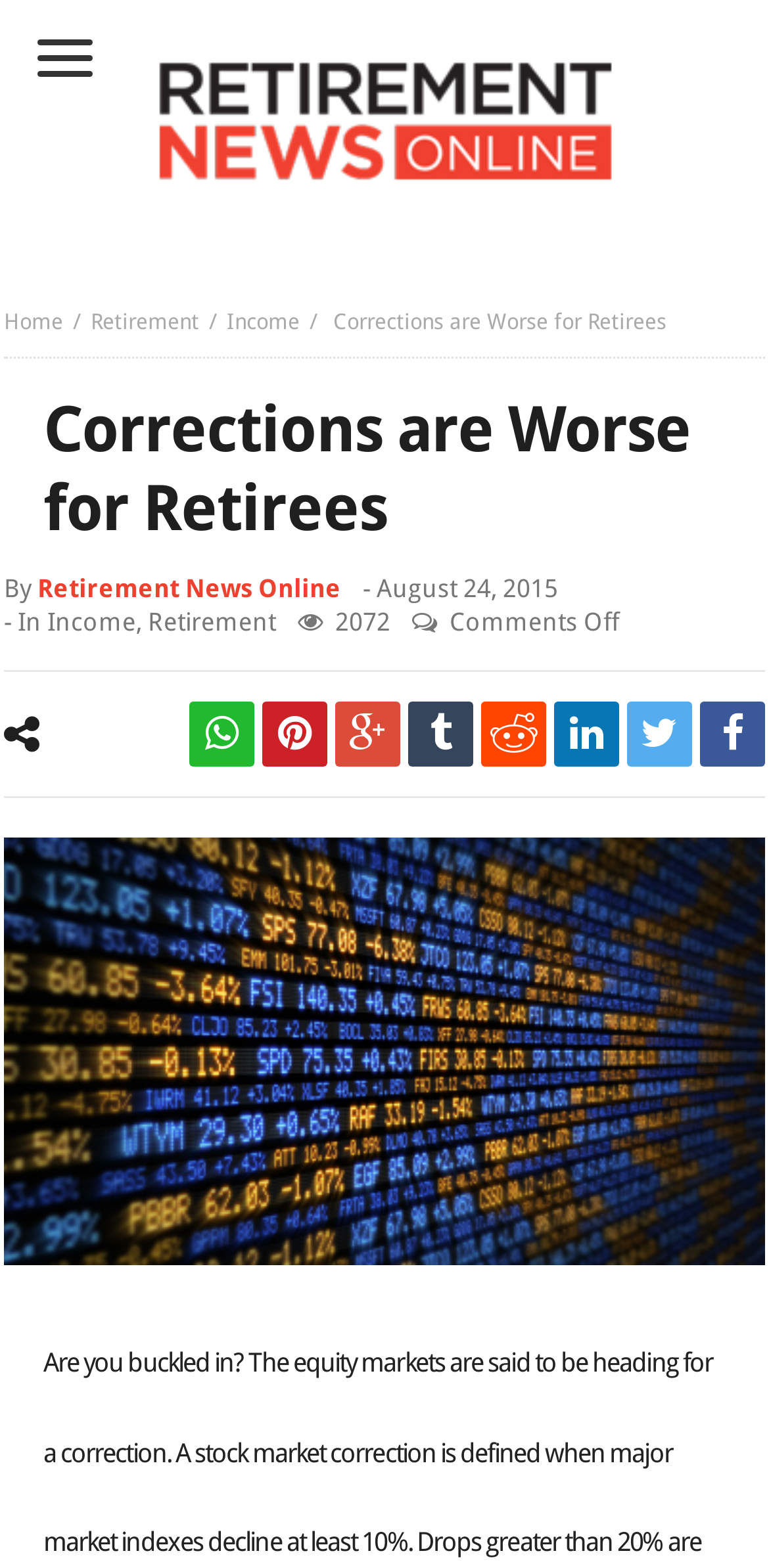Extract the bounding box coordinates for the UI element described as: "alt="Retirement News Online"".

[0.206, 0.054, 0.794, 0.093]